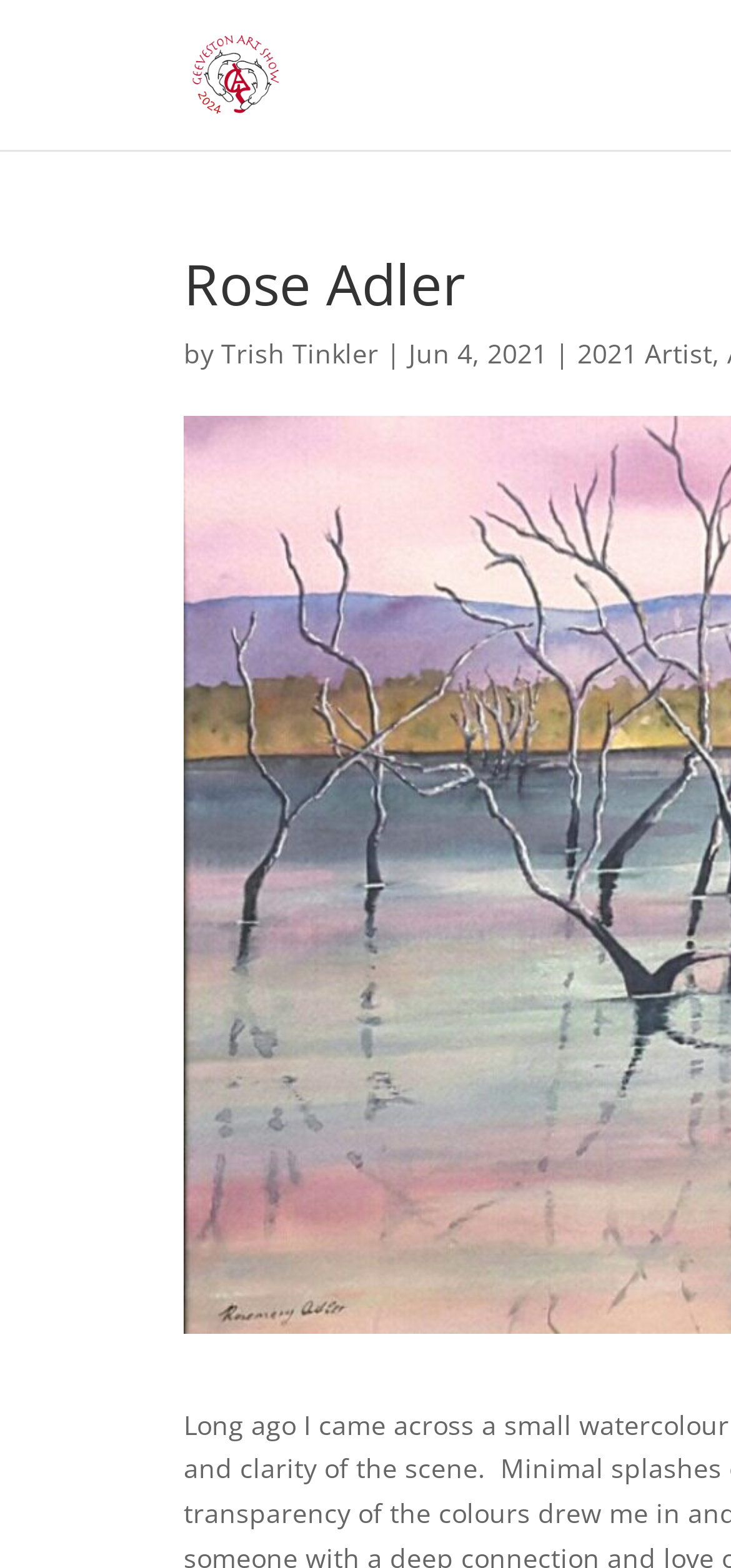Provide the bounding box coordinates, formatted as (top-left x, top-left y, bottom-right x, bottom-right y), with all values being floating point numbers between 0 and 1. Identify the bounding box of the UI element that matches the description: alt="Geeveston Art Show"

[0.262, 0.034, 0.386, 0.057]